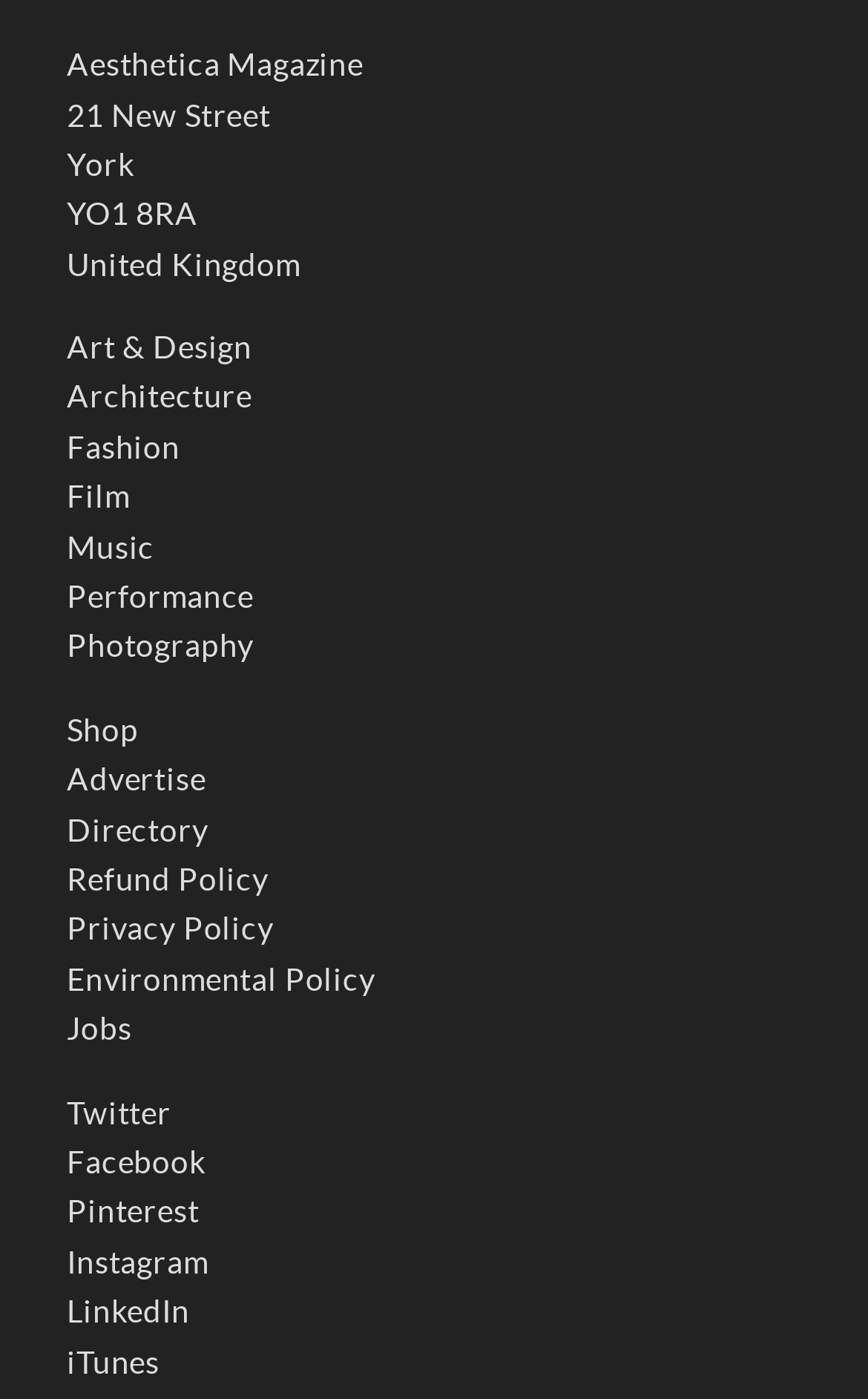Using the provided description Twitter, find the bounding box coordinates for the UI element. Provide the coordinates in (top-left x, top-left y, bottom-right x, bottom-right y) format, ensuring all values are between 0 and 1.

[0.077, 0.782, 0.197, 0.808]